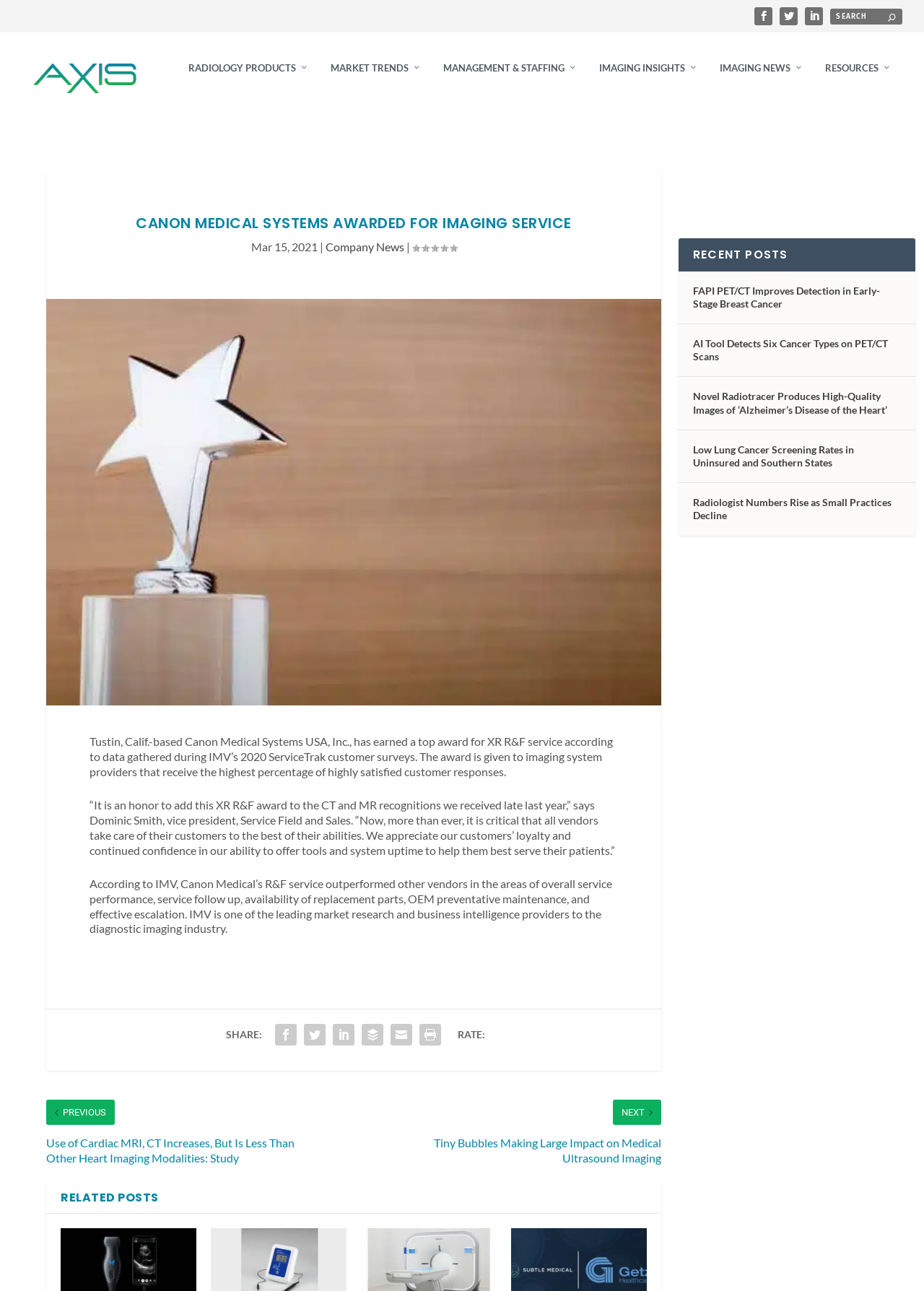Using the provided description name="s" placeholder="Search" title="Search for:", find the bounding box coordinates for the UI element. Provide the coordinates in (top-left x, top-left y, bottom-right x, bottom-right y) format, ensuring all values are between 0 and 1.

[0.898, 0.007, 0.977, 0.019]